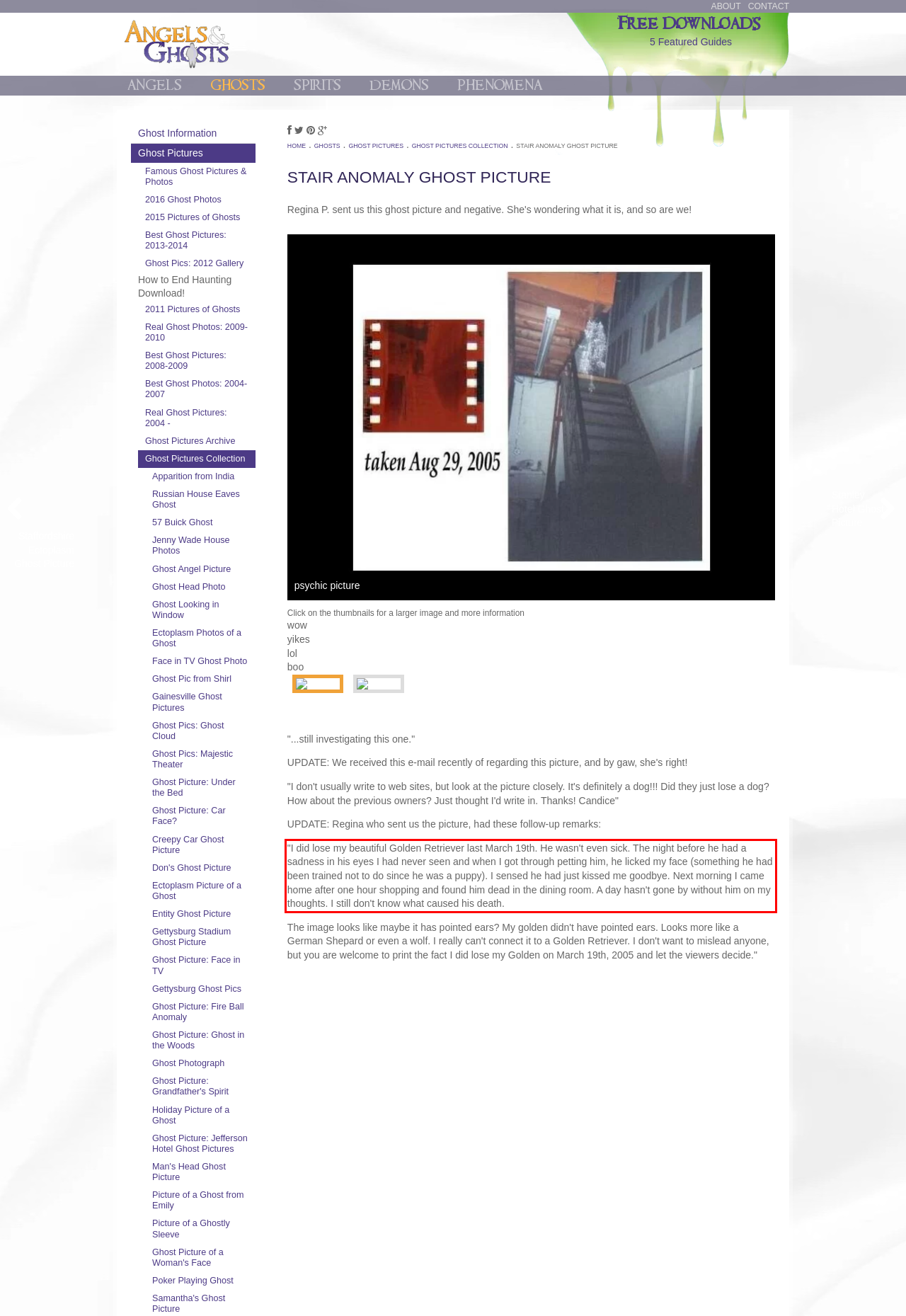There is a screenshot of a webpage with a red bounding box around a UI element. Please use OCR to extract the text within the red bounding box.

"I did lose my beautiful Golden Retriever last March 19th. He wasn't even sick. The night before he had a sadness in his eyes I had never seen and when I got through petting him, he licked my face (something he had been trained not to do since he was a puppy). I sensed he had just kissed me goodbye. Next morning I came home after one hour shopping and found him dead in the dining room. A day hasn't gone by without him on my thoughts. I still don't know what caused his death.